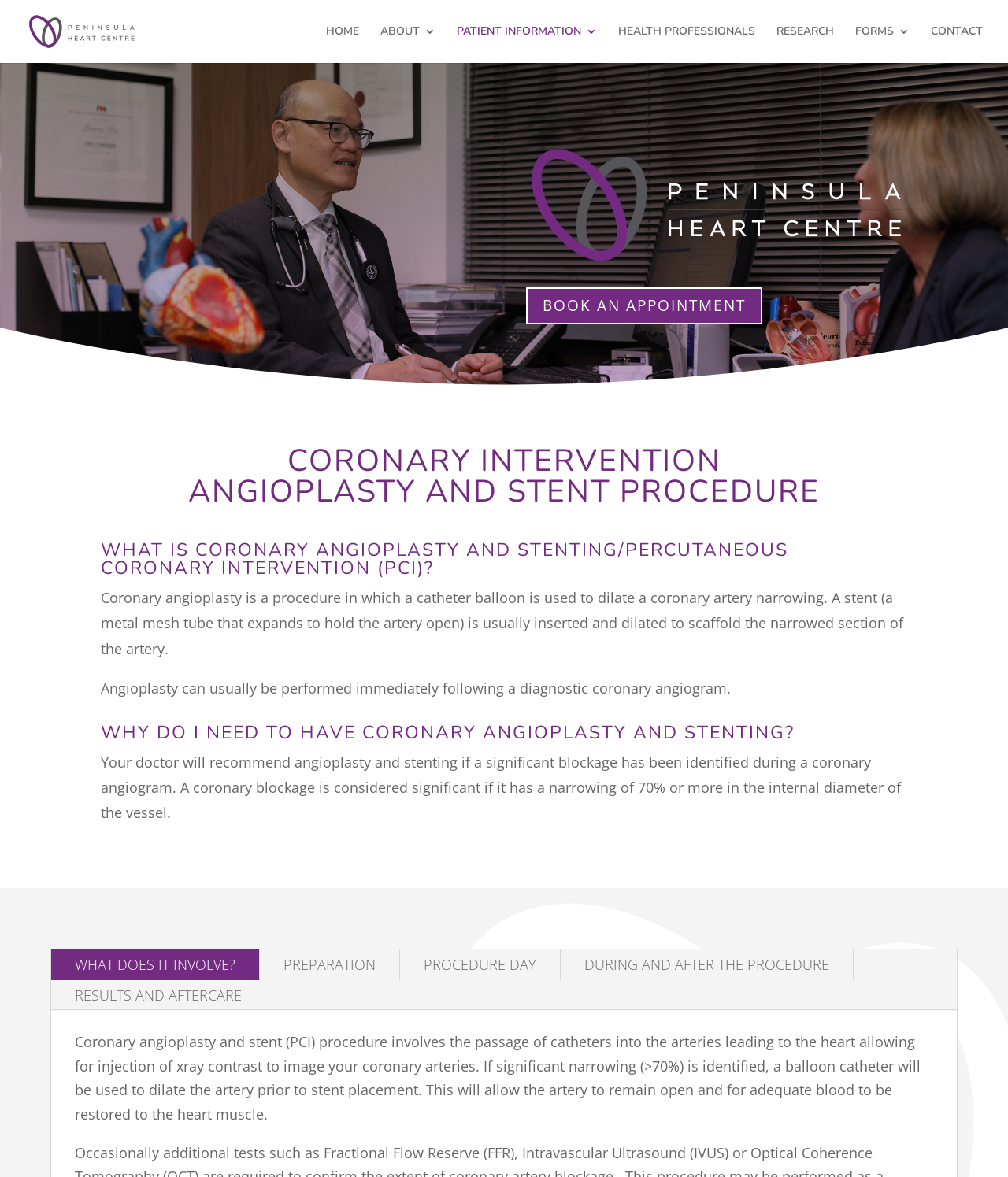Pinpoint the bounding box coordinates of the clickable element needed to complete the instruction: "Click on ABOUT". The coordinates should be provided as four float numbers between 0 and 1: [left, top, right, bottom].

[0.377, 0.022, 0.432, 0.054]